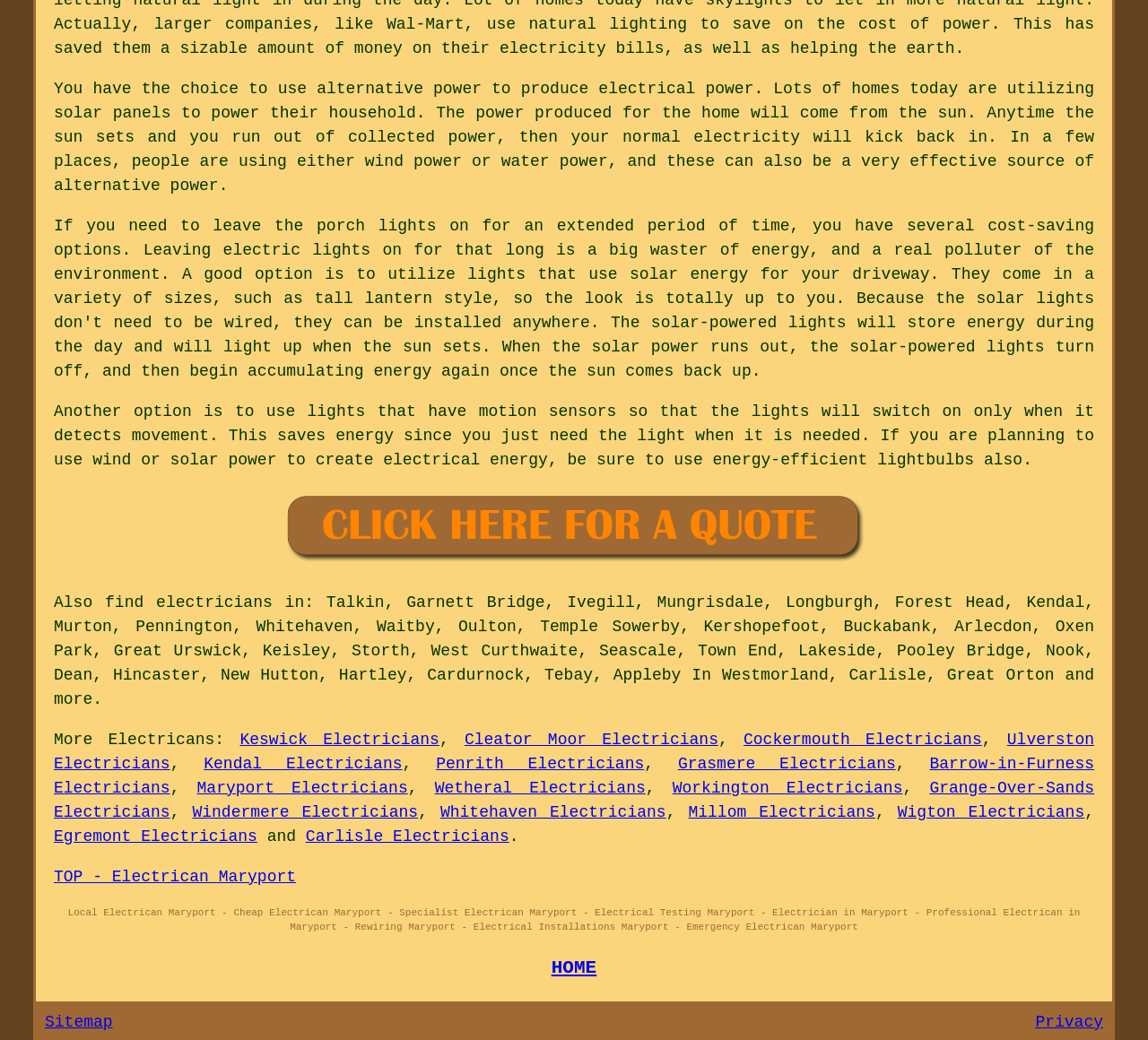Show the bounding box coordinates for the HTML element described as: "Cleator Moor Electricians".

[0.405, 0.702, 0.626, 0.72]